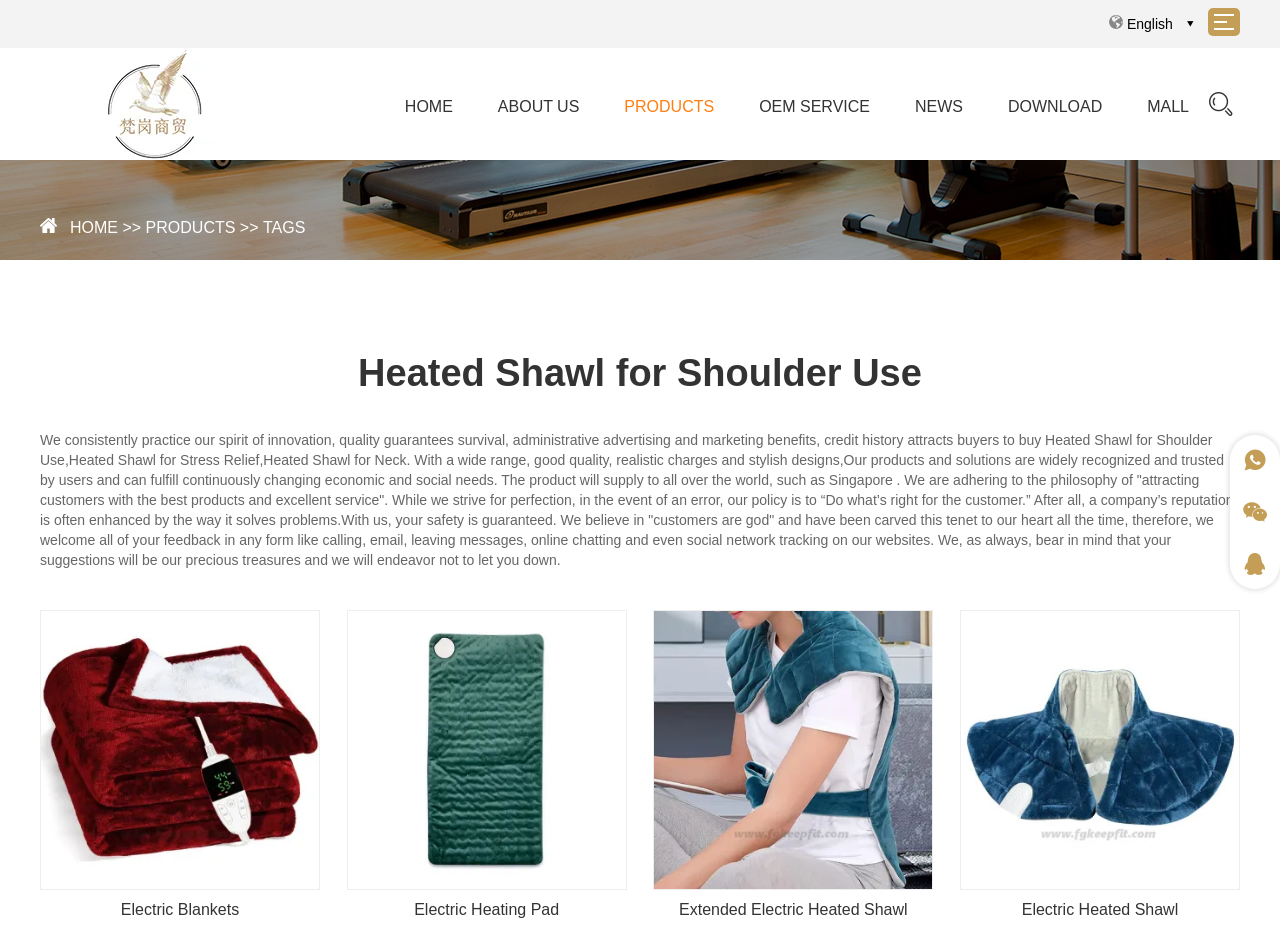Pinpoint the bounding box coordinates of the clickable area needed to execute the instruction: "View Electric Blankets product". The coordinates should be specified as four float numbers between 0 and 1, i.e., [left, top, right, bottom].

[0.094, 0.955, 0.187, 0.998]